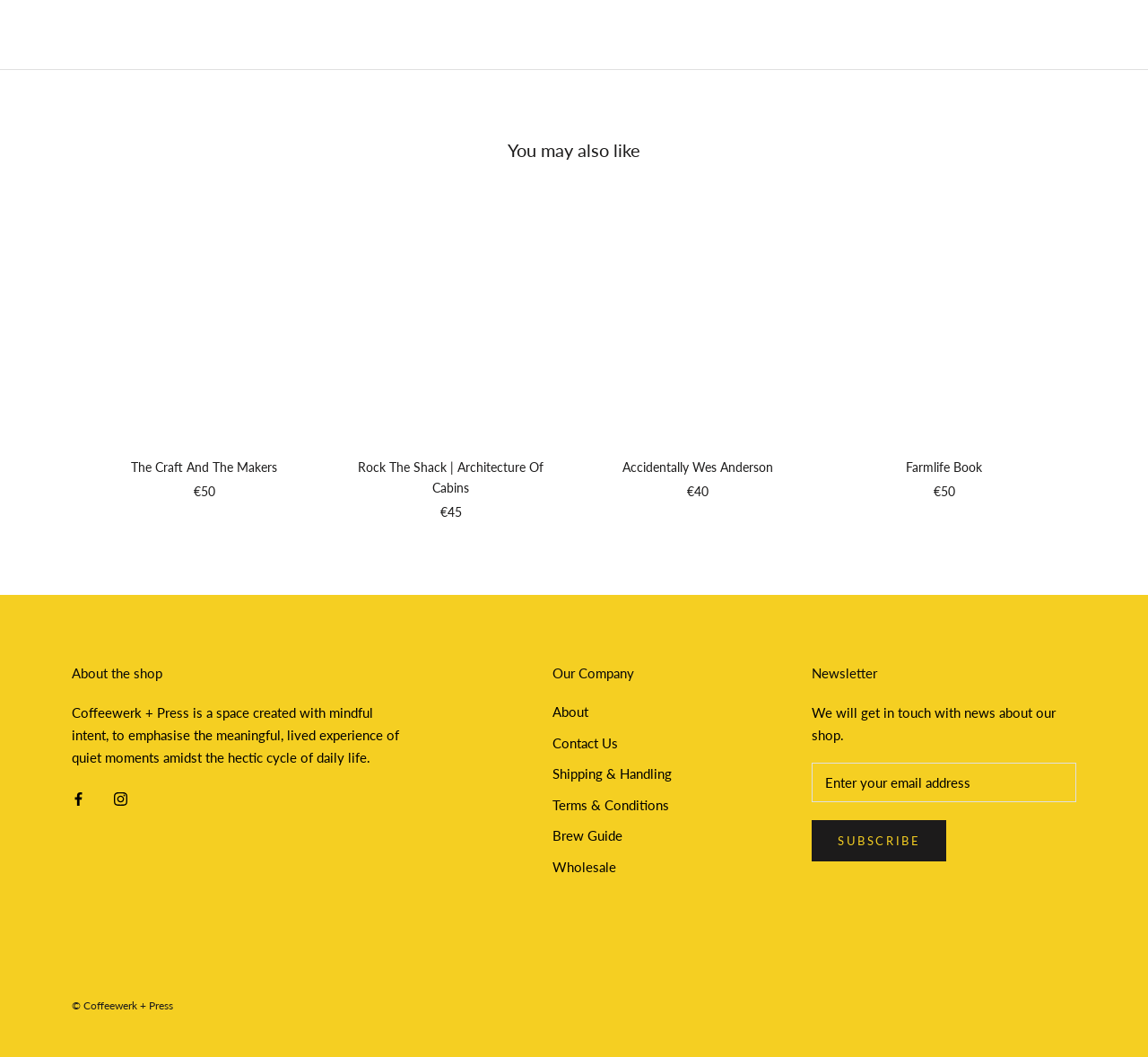How many products are displayed on the page?
Please respond to the question with a detailed and thorough explanation.

There are four products displayed on the page, each with an image, title, and price. The products are 'The Craft And The Makers', 'Rock The Shack | Architecture Of Cabins', 'Accidentally Wes Anderson', and 'Farmlife Book'.